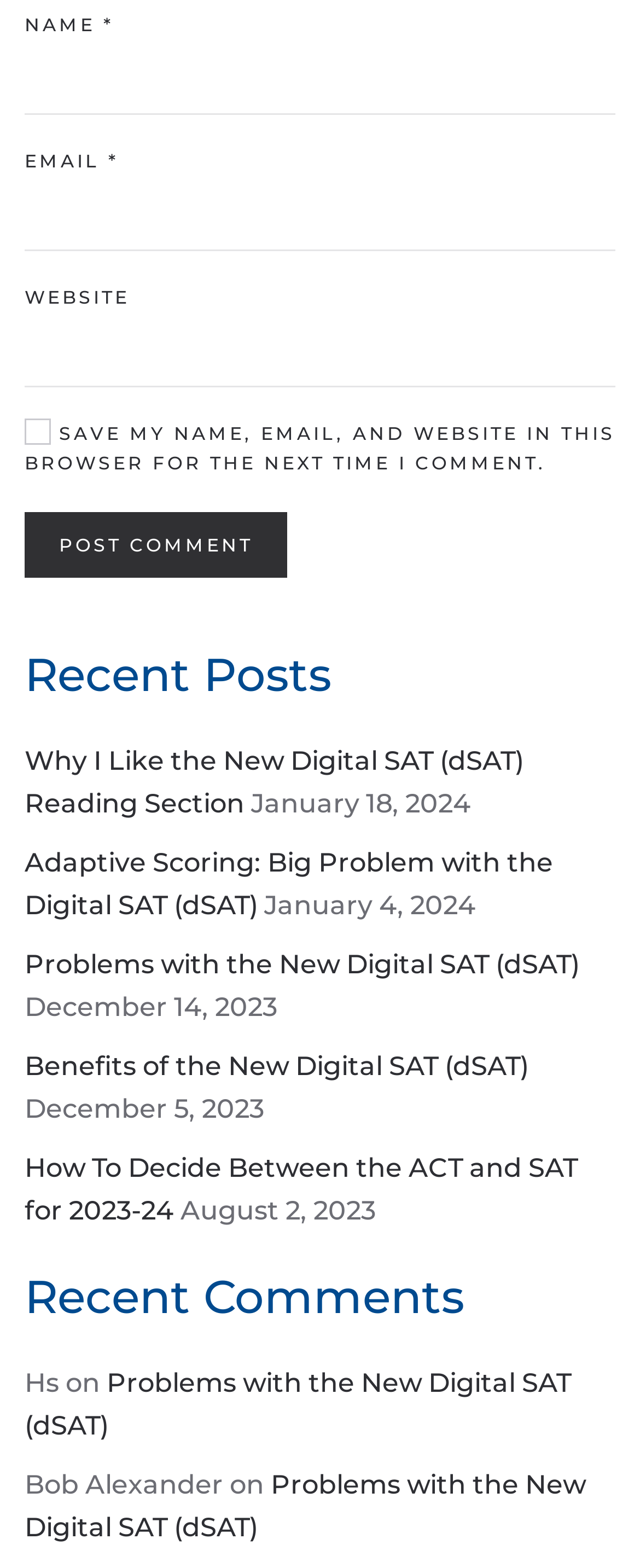Please specify the coordinates of the bounding box for the element that should be clicked to carry out this instruction: "Visit 'Why I Like the New Digital SAT (dSAT) Reading Section'". The coordinates must be four float numbers between 0 and 1, formatted as [left, top, right, bottom].

[0.038, 0.475, 0.818, 0.522]